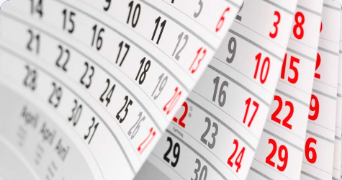Illustrate the image with a detailed caption.

The image depicts a close-up view of a calendar, showcasing multiple pages turned to reveal dates prominently marked in bold red. The visible dates include numbers like 3, 8, 10, and 15, providing a sense of urgency or important deadlines. This imagery aligns with the context of the "11th Month Warranty Inspection," which emphasizes the critical timing for homeowners with newly constructed homes. This inspection allows owners to identify any constructional defects that need addressing before their warranty period ends, ensuring they can request necessary repairs and maintain the quality of their investment.